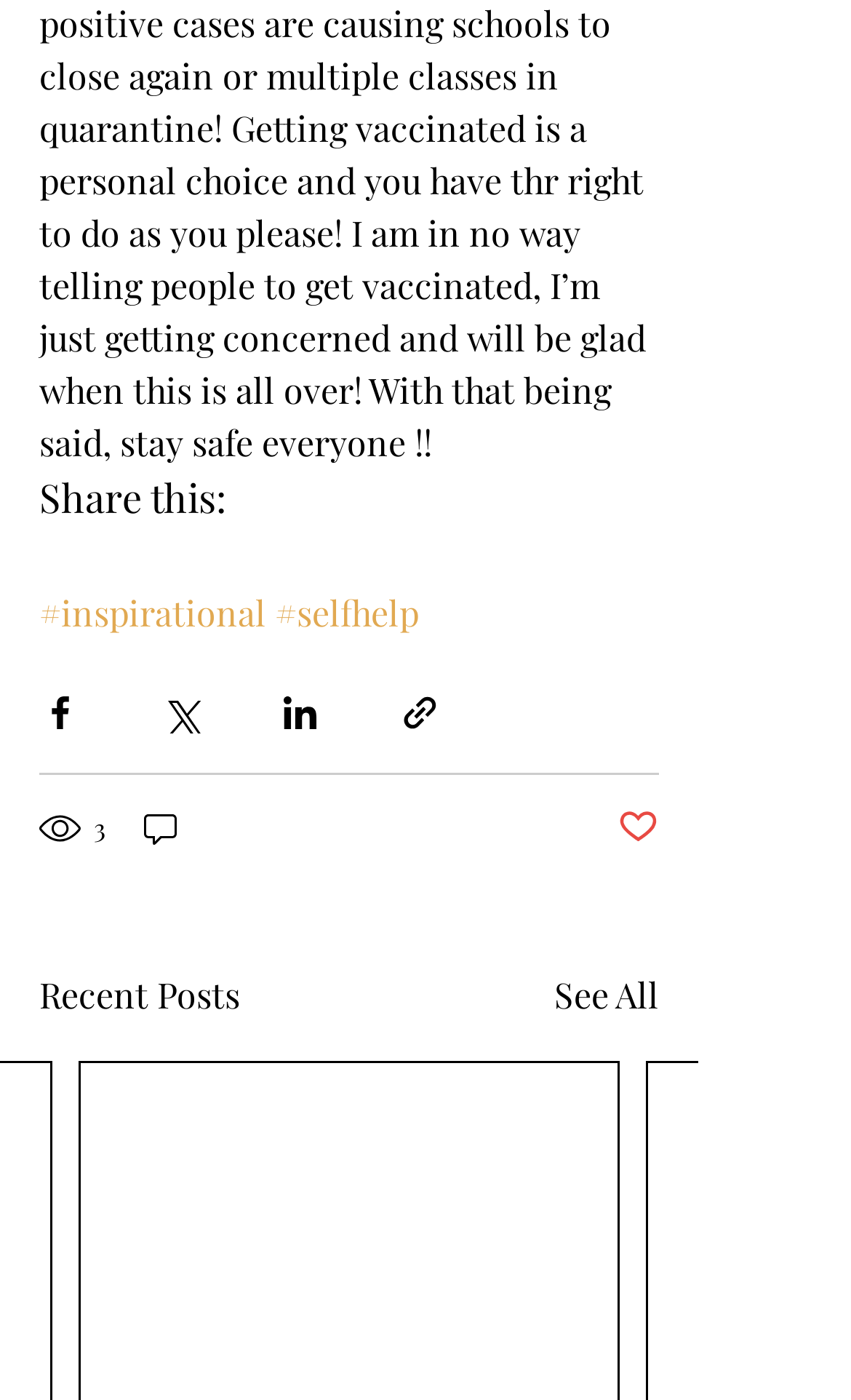How many comments are there for the current post?
Provide a comprehensive and detailed answer to the question.

I found the text '0 comments' which is located below the social media buttons, indicating the number of comments for the current post.